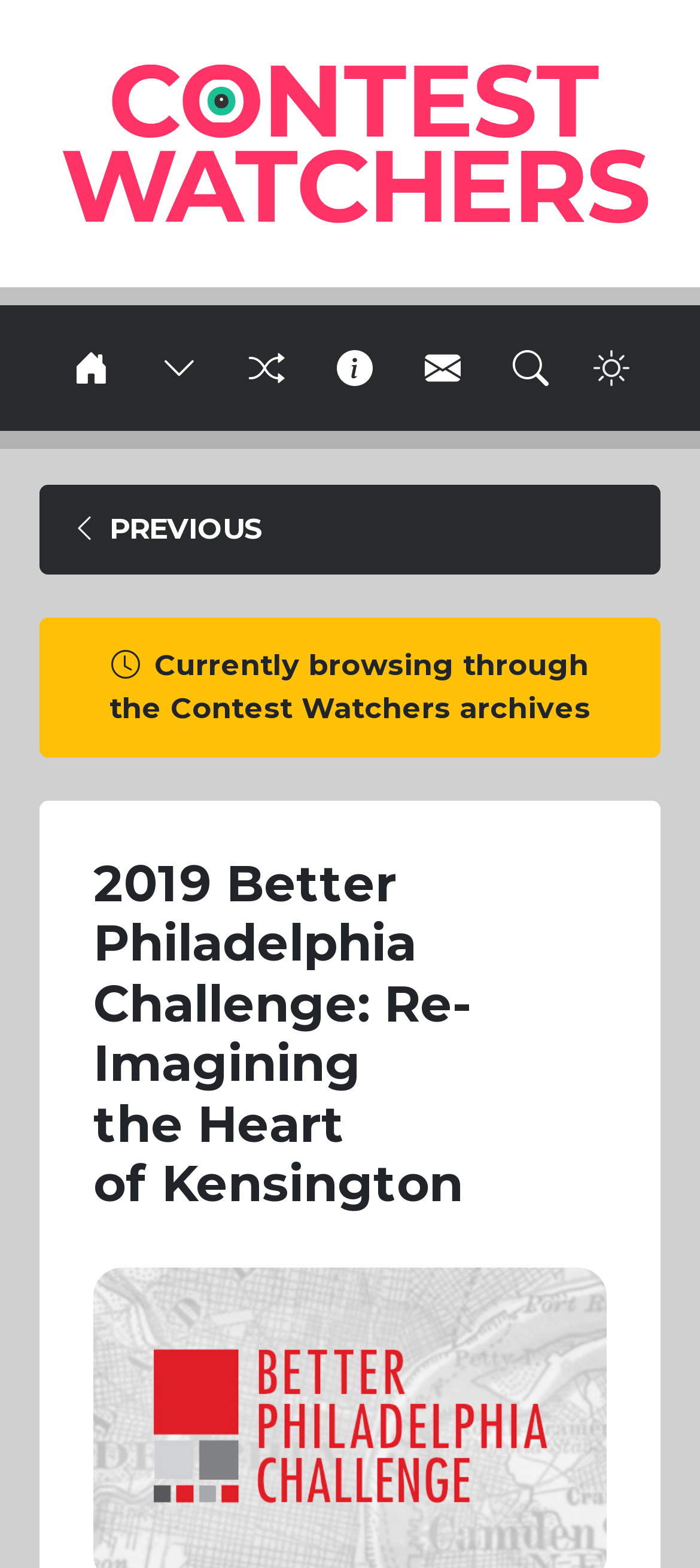Identify the bounding box coordinates of the HTML element based on this description: "Grunenthal.com".

None